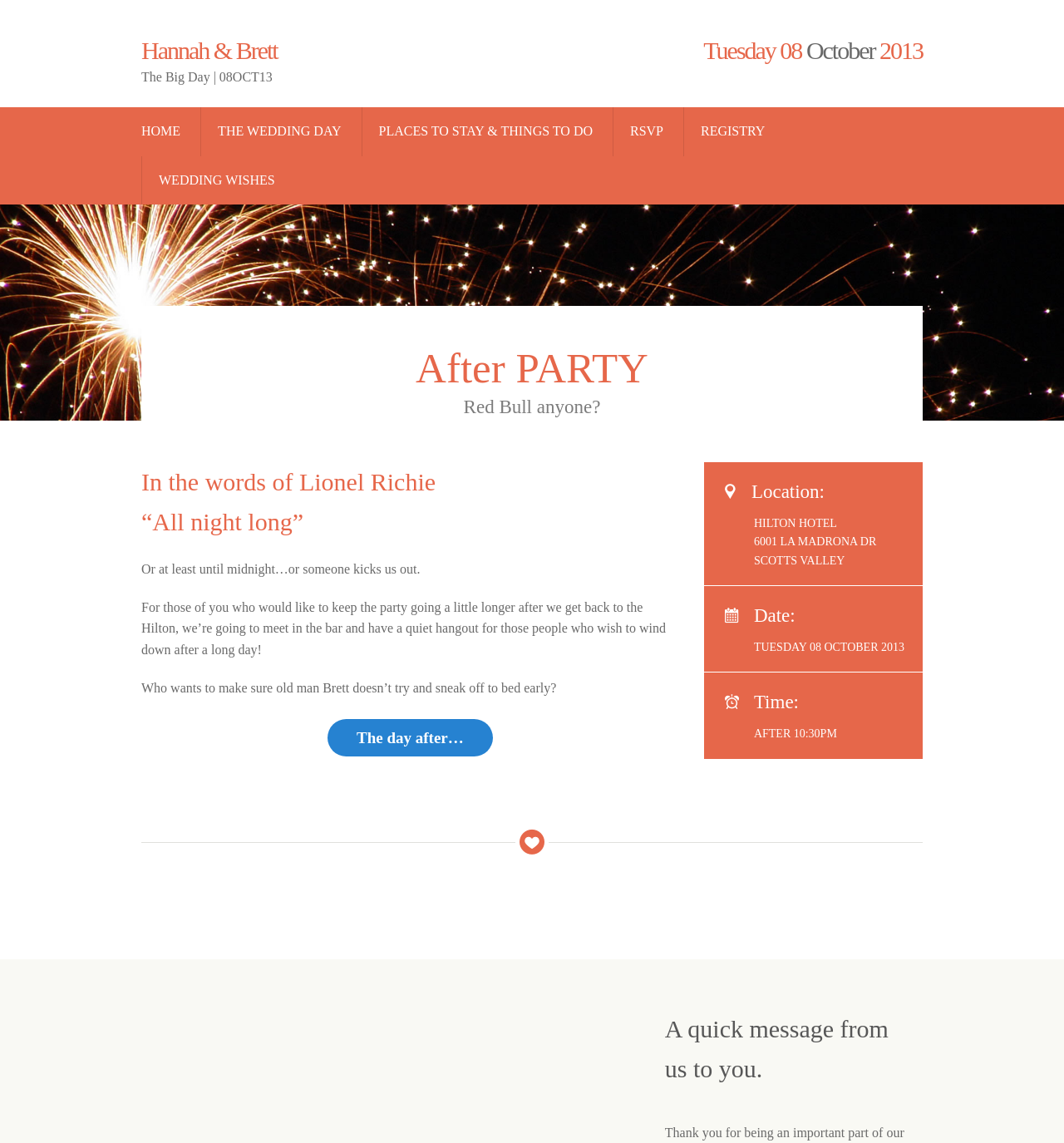Using the details from the image, please elaborate on the following question: What is the date of the wedding?

The webpage mentions the date of the wedding as 'TUESDAY 08 OCTOBER 2013' in the article section.